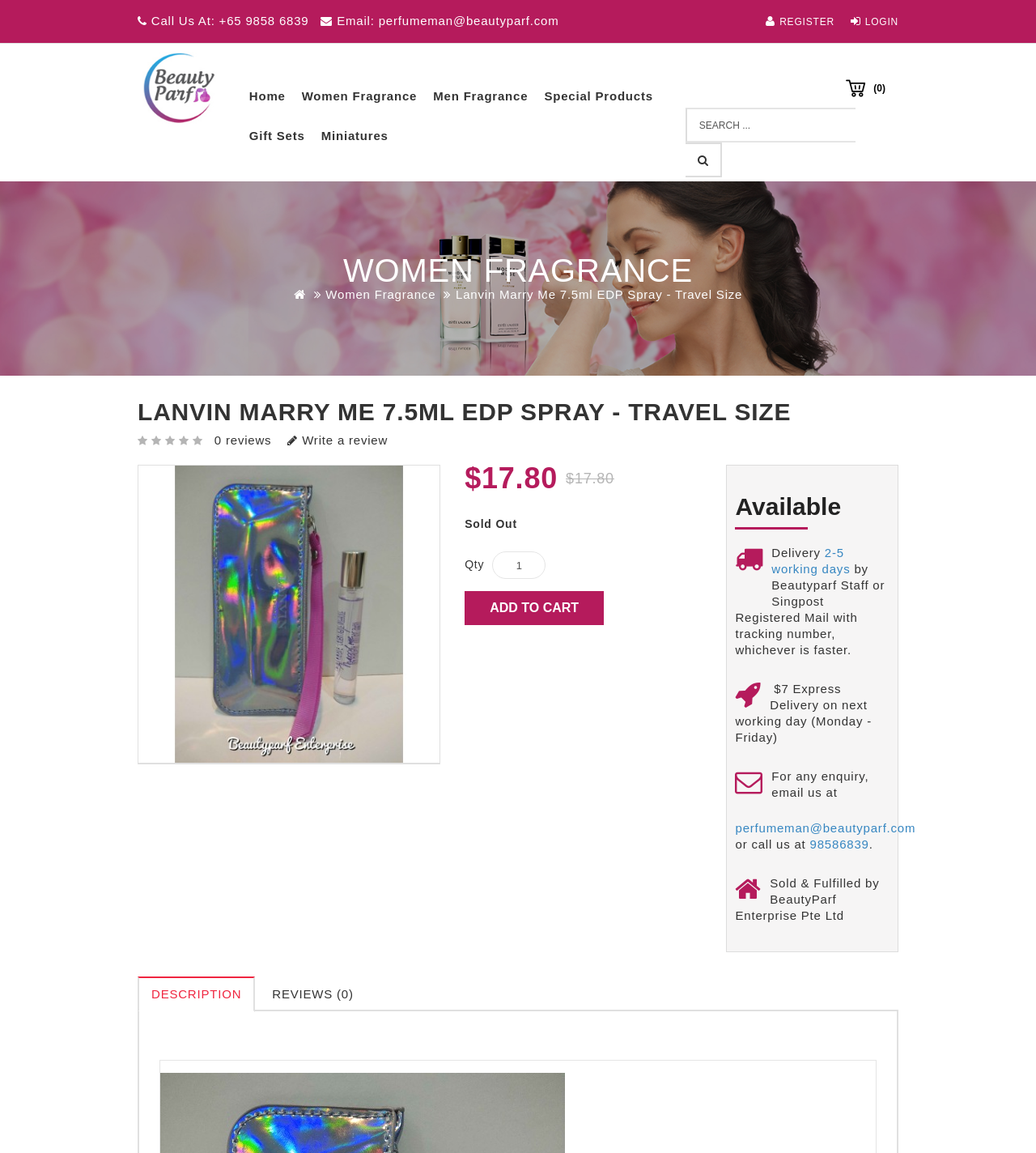Offer a detailed explanation of the webpage layout and contents.

This webpage is about a product, Lanvin Marry Me 7.5ml EDP Spray - Travel Size, on an e-commerce website. At the top, there are several links for navigation, including "REGISTER", "LOGIN", and "Home", as well as contact information, such as a phone number and email address. 

Below the navigation links, there is a logo of BeautyParf Enterprise Pte Ltd, accompanied by a link to the company's homepage. Next to the logo, there are several links to different categories, including "Women Fragrance", "Men Fragrance", "Special Products", and "Gift Sets".

The main content of the webpage is divided into two sections. On the left, there is a search bar with a magnifying glass icon, and a button to submit the search query. On the right, there is a heading "WOMEN FRAGRANCE" followed by a link to the current product category.

Below the search bar, there is a large section dedicated to the product. The product name, "Lanvin Marry Me 7.5ml EDP Spray - Travel Size", is displayed prominently, along with a heading and a link to the product page. There is also an image of the product, which is currently sold out, as indicated by the "Sold Out" label.

The product information section includes the price, "$17.80", and a button to add the product to the cart. There is also a quantity input field and a label indicating that the product is available for delivery, with details about the delivery options and estimated time.

At the bottom of the page, there are several links to other sections, including "DESCRIPTION" and "REVIEWS (0)", indicating that there are no reviews for this product yet.